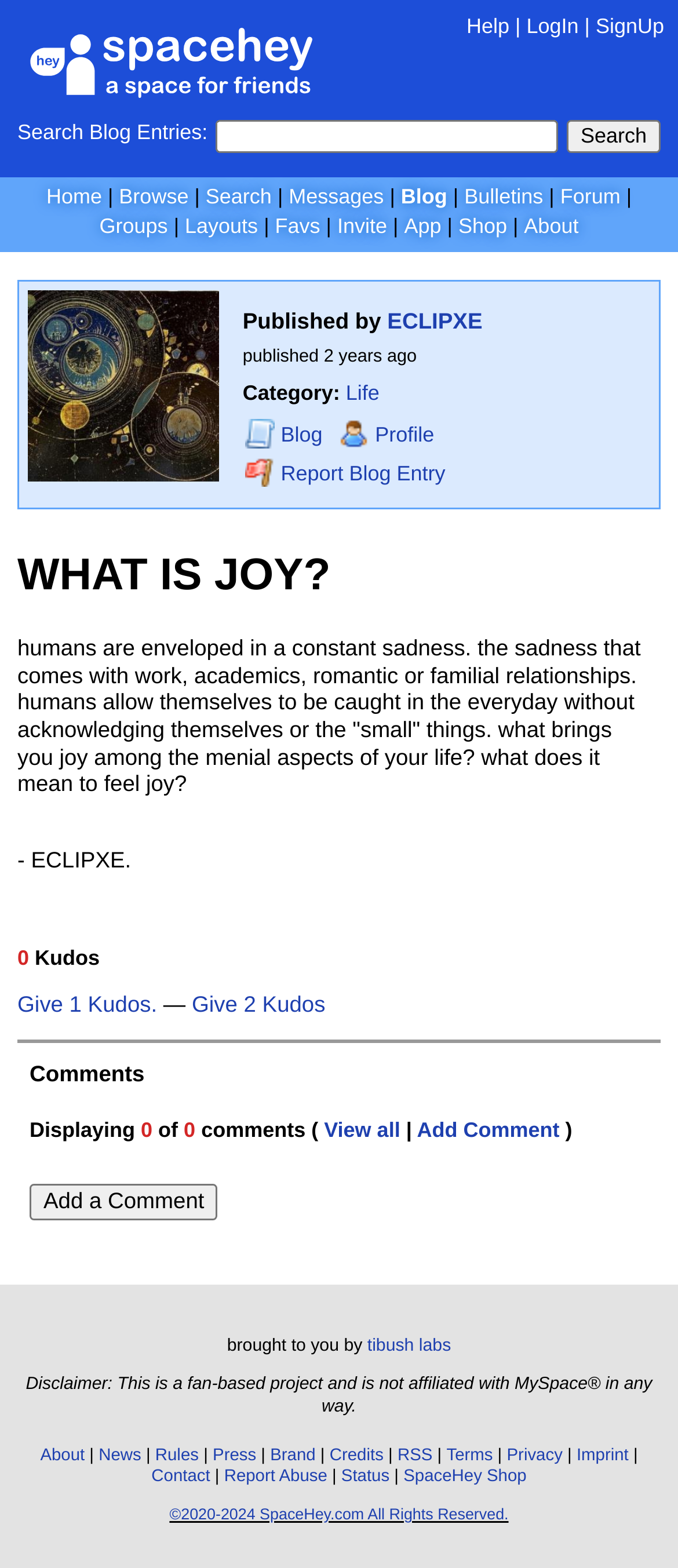Locate the bounding box coordinates of the clickable part needed for the task: "click on the site menu button".

None